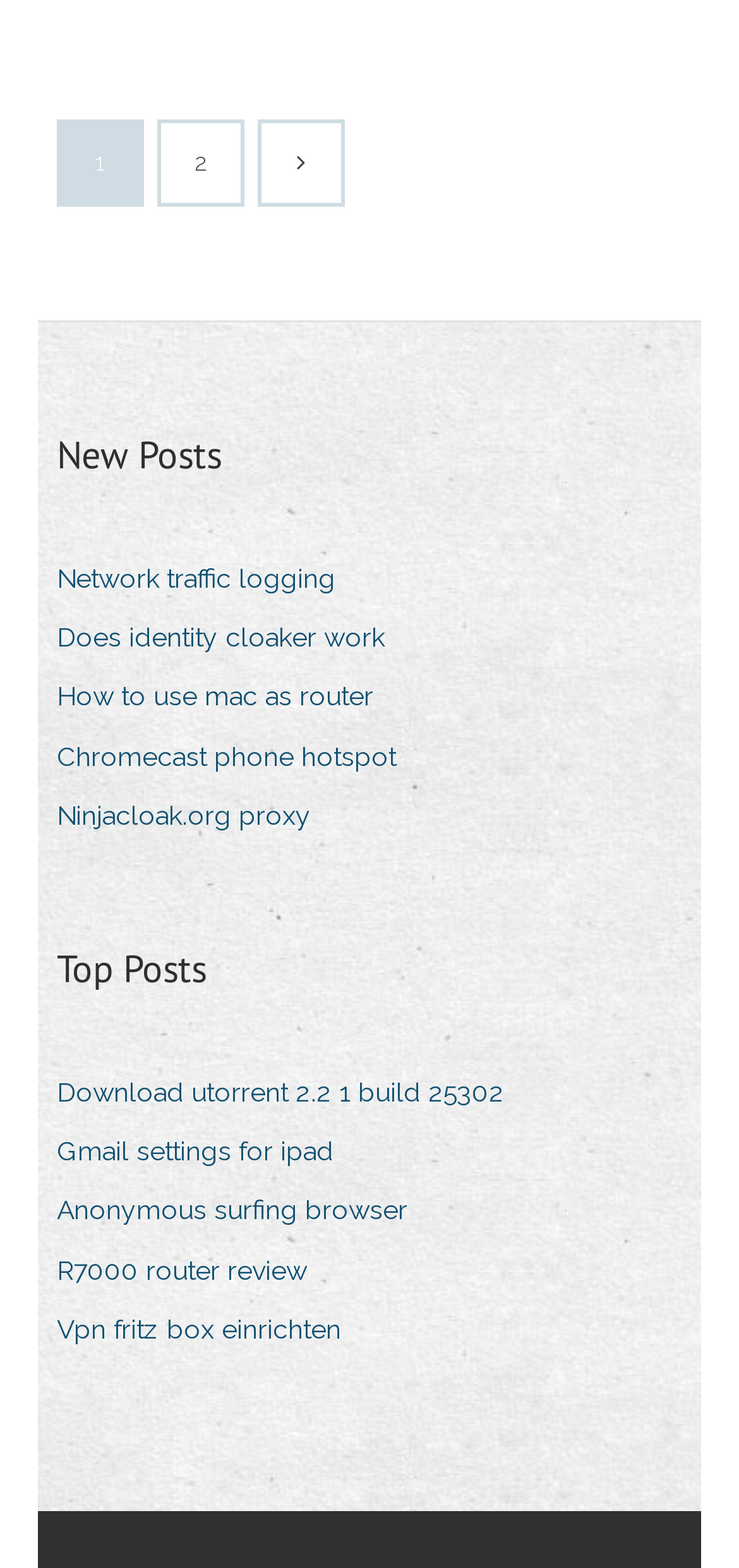How many sections are on this webpage?
Utilize the image to construct a detailed and well-explained answer.

I found two sections on this webpage, which are 'New Posts' and 'Top Posts', each with its own set of links.